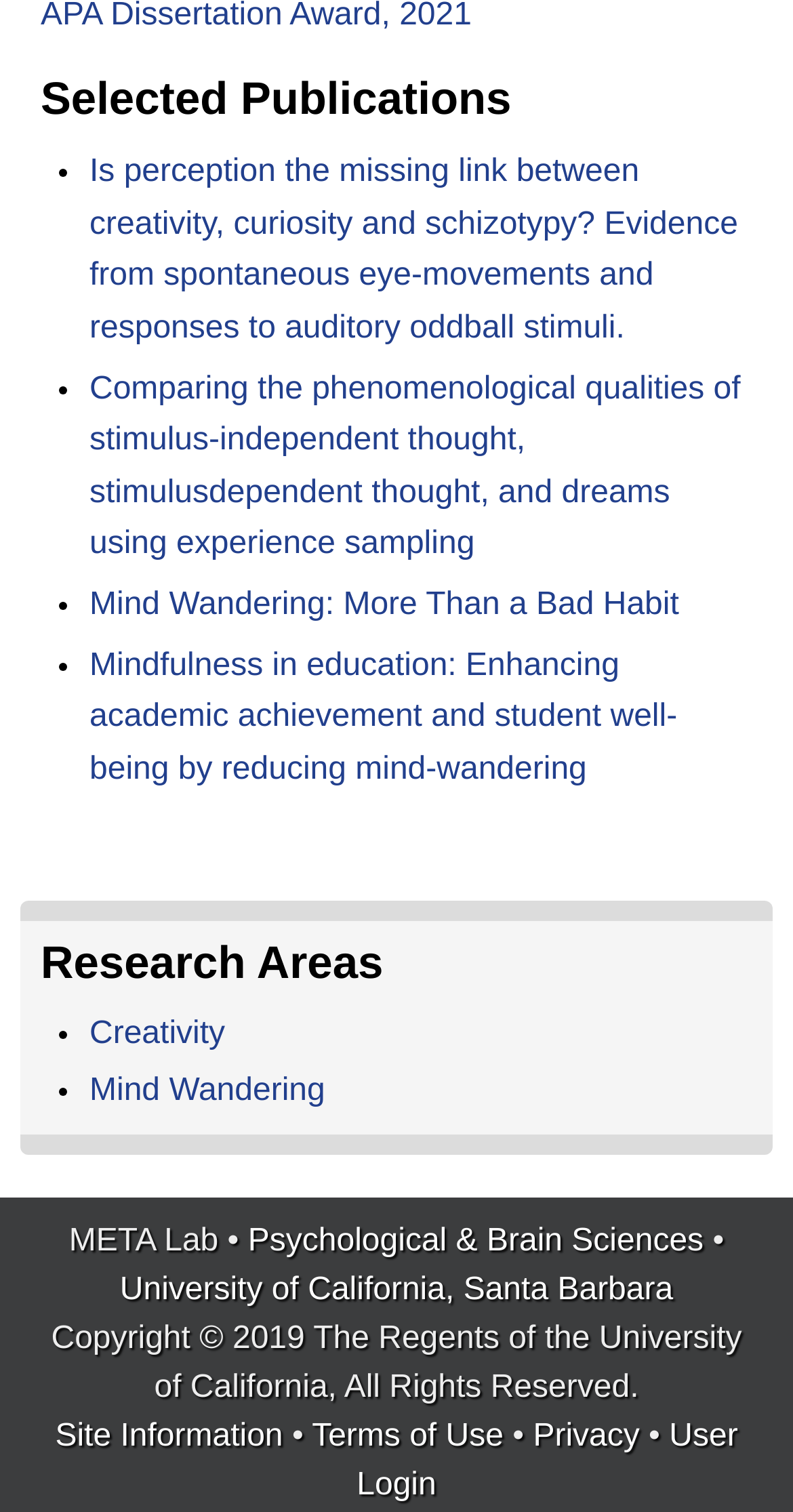What is the year of copyright?
Based on the screenshot, give a detailed explanation to answer the question.

I found the text 'Copyright © 2019 The Regents of the University of California, All Rights Reserved.' at the bottom of the page, which indicates the year of copyright.